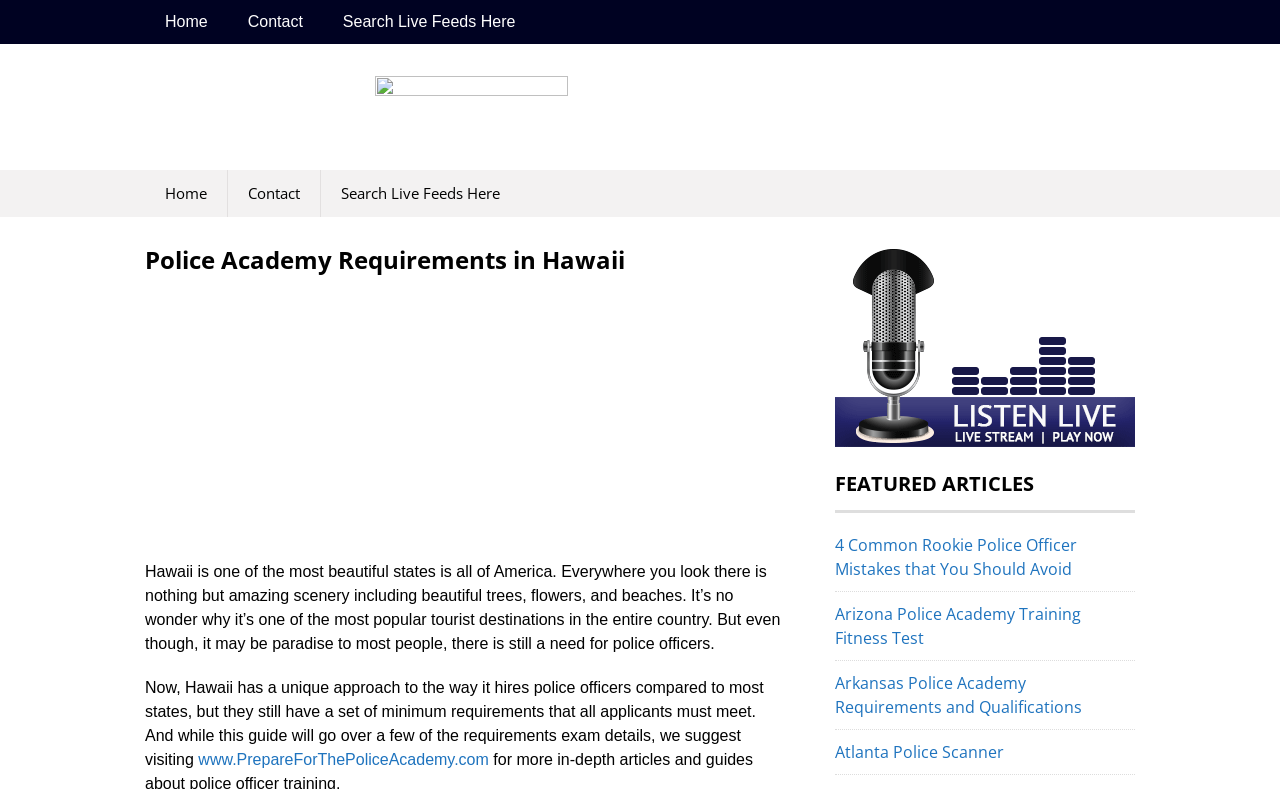Provide a single word or phrase to answer the given question: 
What is the tone of the text describing Hawaii?

Positive